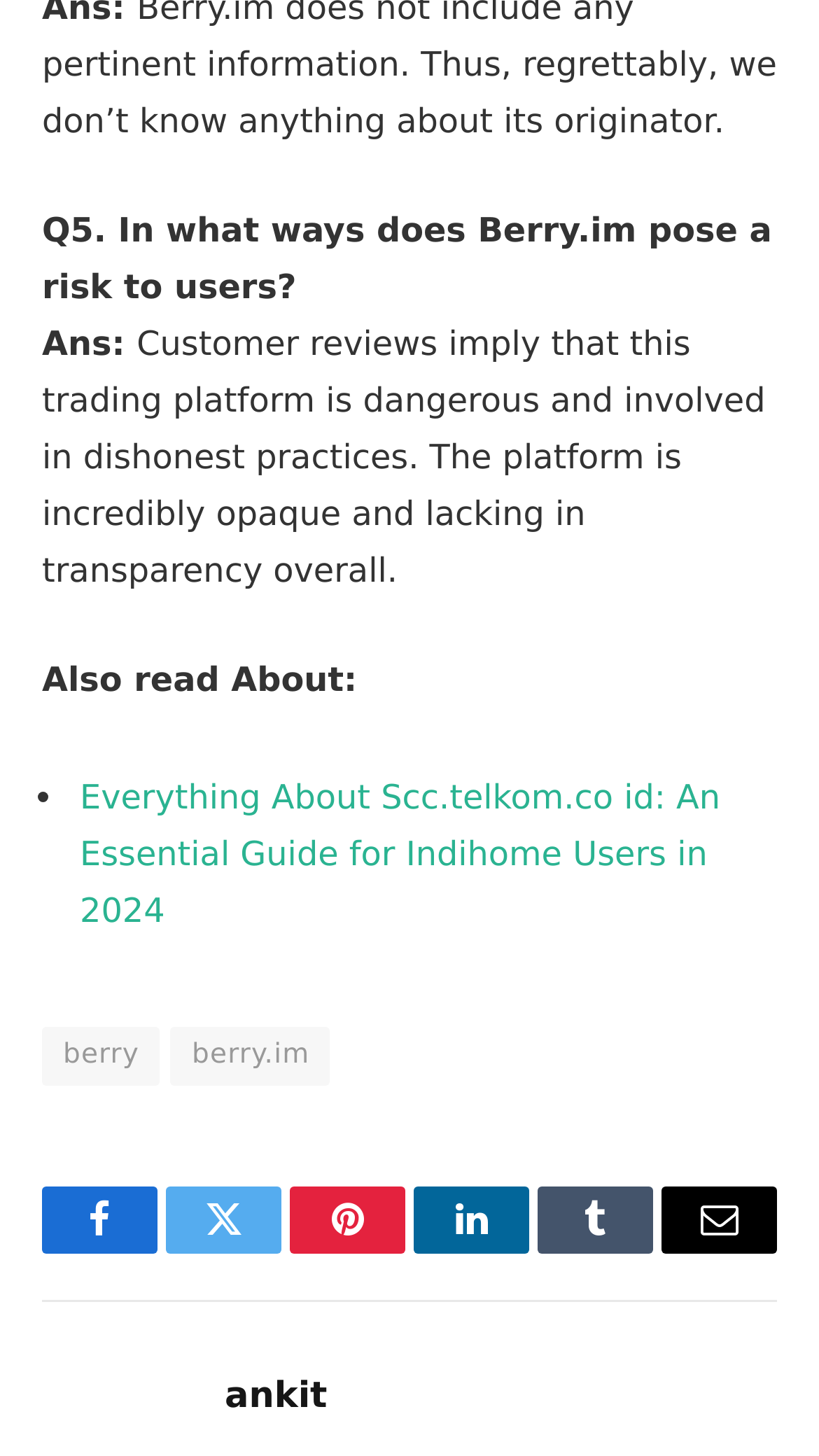Identify the bounding box coordinates for the UI element described as follows: berry. Use the format (top-left x, top-left y, bottom-right x, bottom-right y) and ensure all values are floating point numbers between 0 and 1.

[0.051, 0.704, 0.196, 0.744]